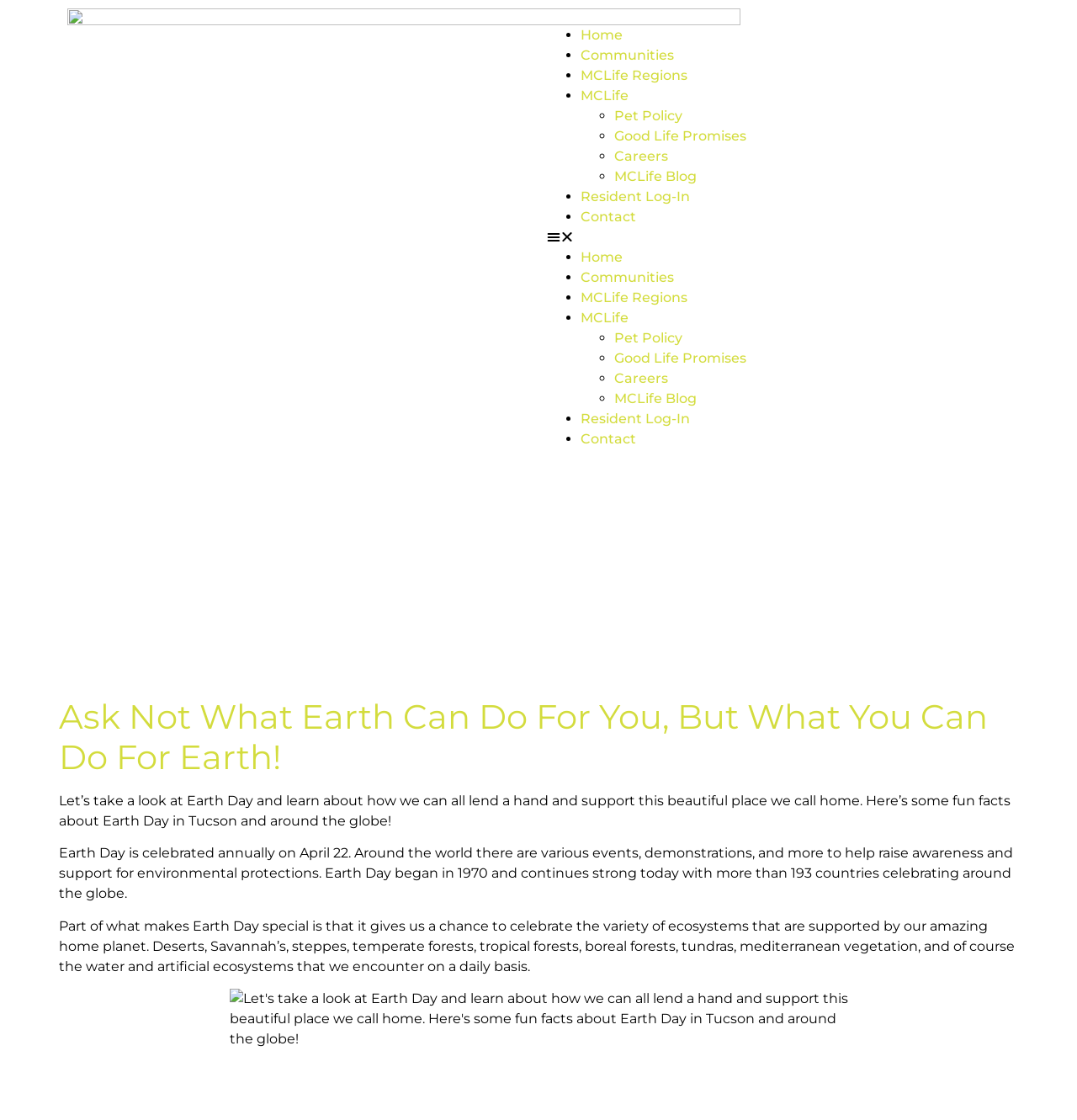Given the element description Home, specify the bounding box coordinates of the corresponding UI element in the format (top-left x, top-left y, bottom-right x, bottom-right y). All values must be between 0 and 1.

[0.539, 0.024, 0.578, 0.038]